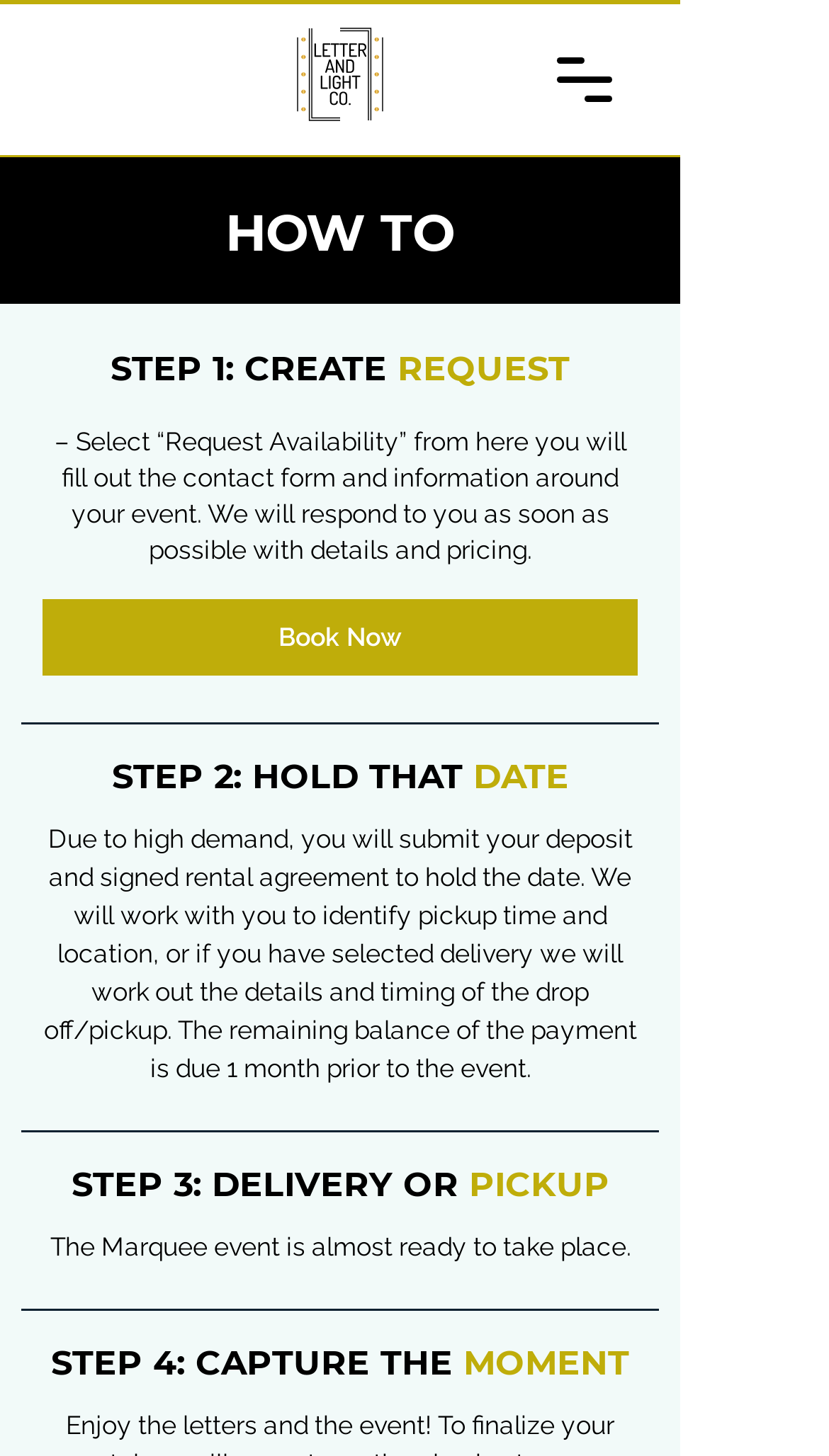Examine the image and give a thorough answer to the following question:
What is the first step in the process?

By analyzing the webpage, I found a series of steps described in the content. The first step is mentioned as 'STEP 1: CREATE' which involves requesting availability by filling out the contact form and providing event information.